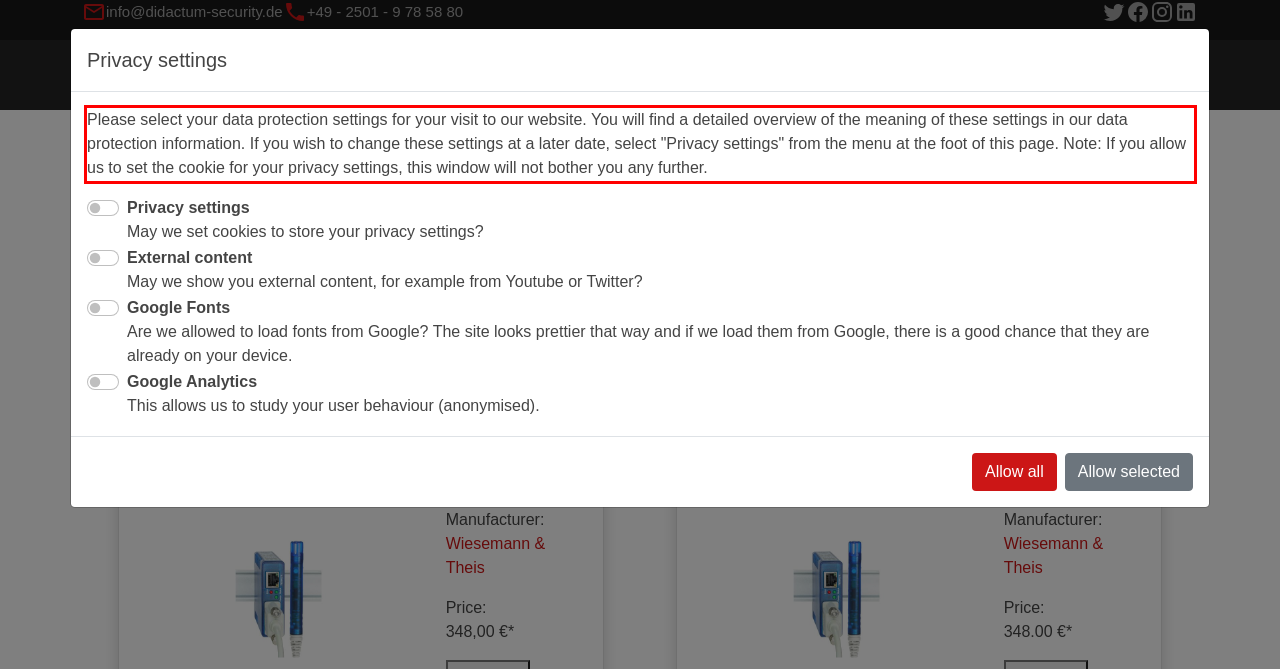Analyze the webpage screenshot and use OCR to recognize the text content in the red bounding box.

Please select your data protection settings for your visit to our website. You will find a detailed overview of the meaning of these settings in our data protection information. If you wish to change these settings at a later date, select "Privacy settings" from the menu at the foot of this page. Note: If you allow us to set the cookie for your privacy settings, this window will not bother you any further.